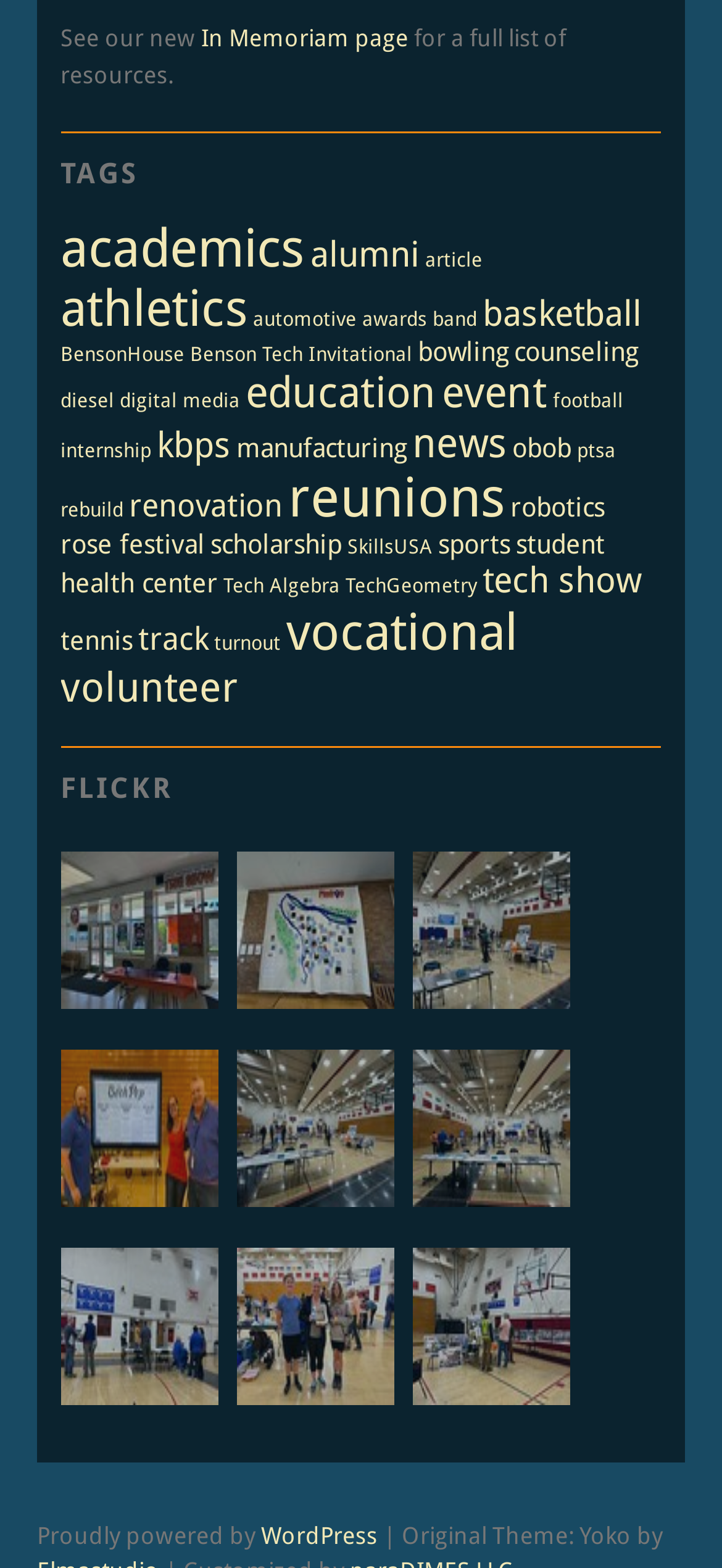Please identify the bounding box coordinates of where to click in order to follow the instruction: "Explore the 'vocational' tag".

[0.397, 0.384, 0.717, 0.423]